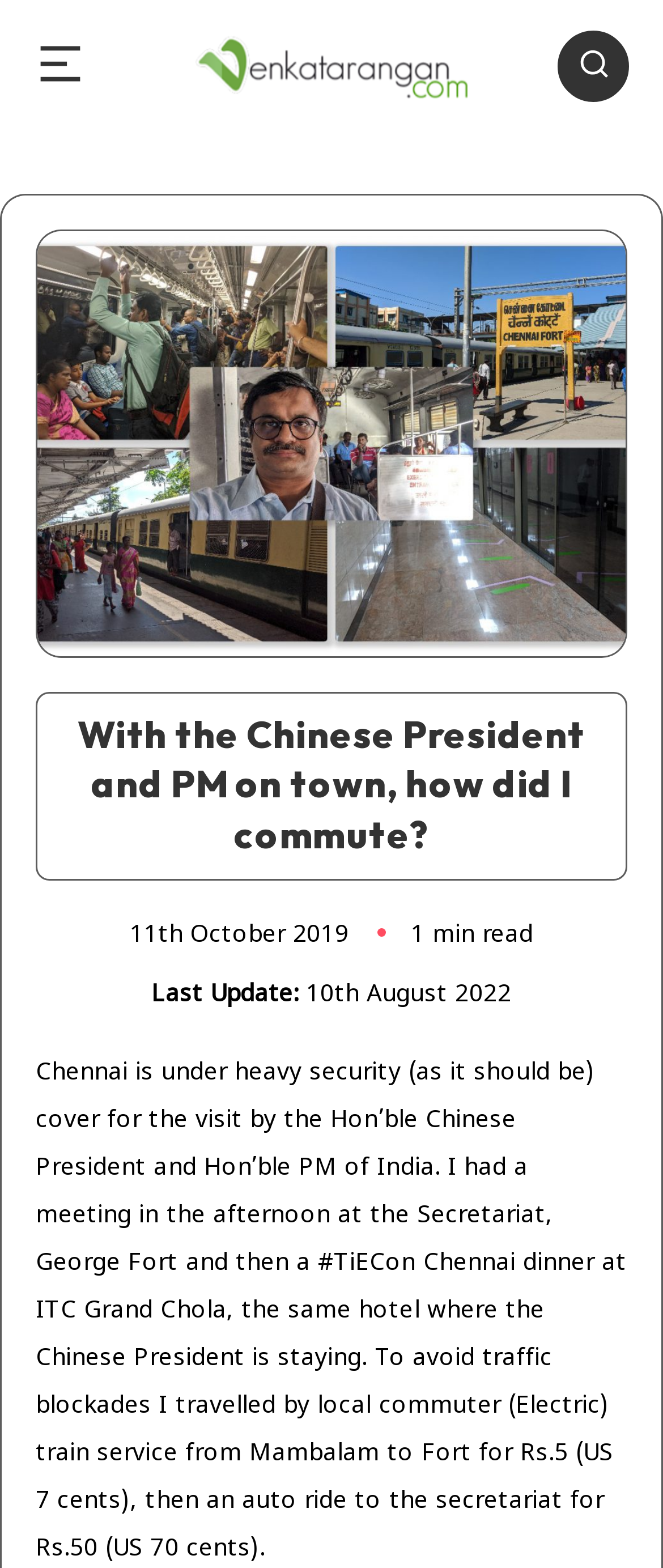How much did the author pay for the train ticket?
Answer with a single word or phrase, using the screenshot for reference.

Rs.5